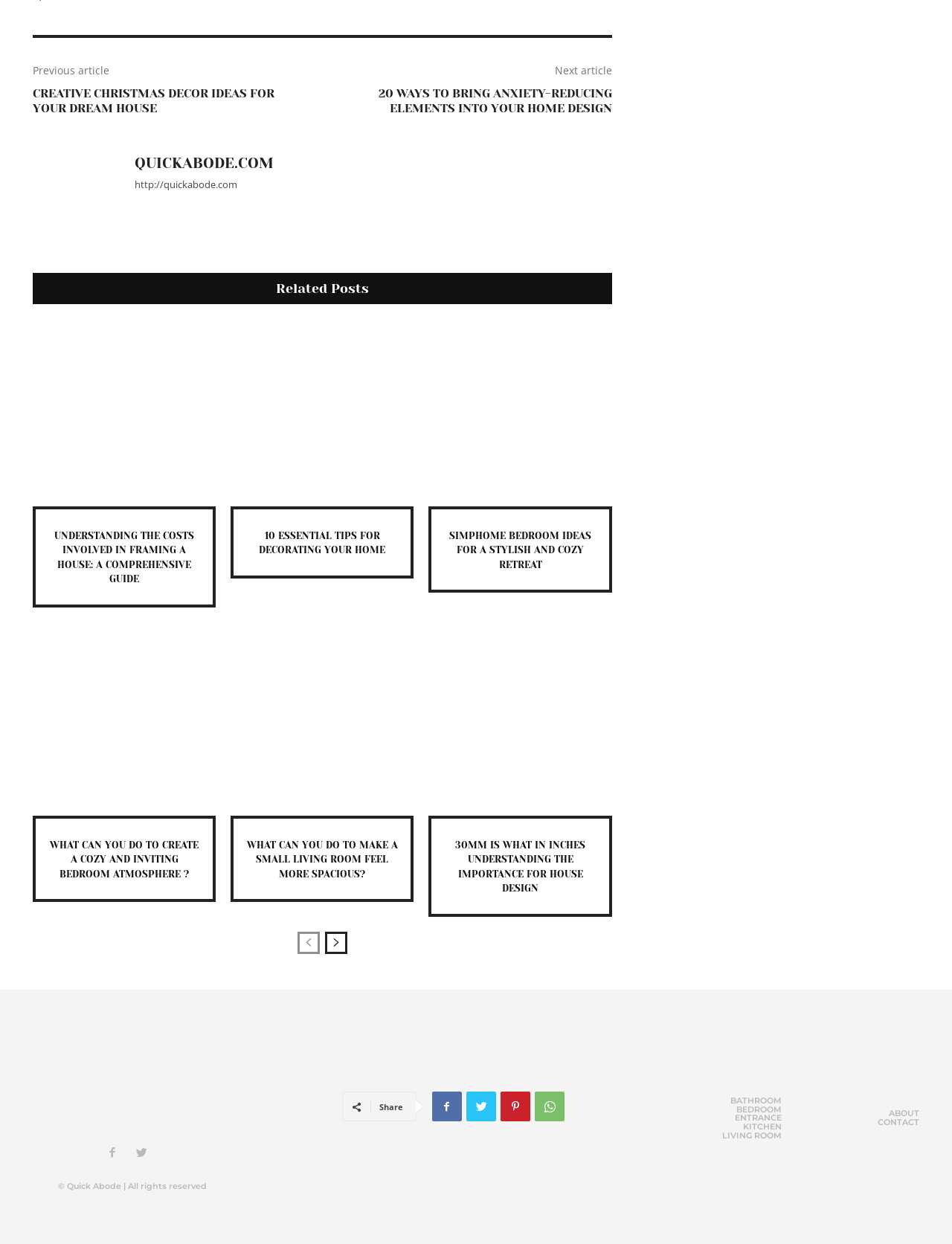Provide your answer to the question using just one word or phrase: How many social media sharing options are available?

4